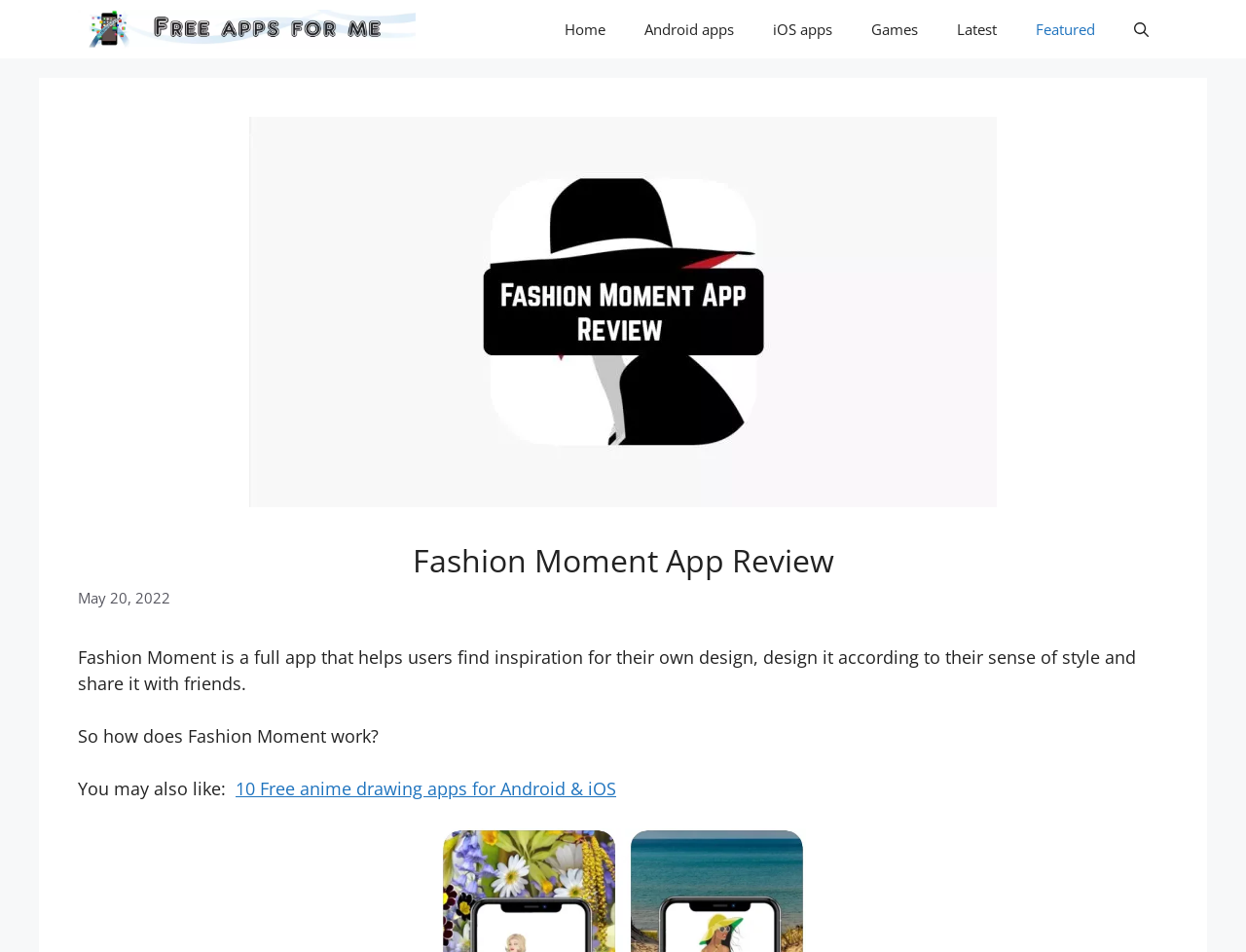Pinpoint the bounding box coordinates of the area that must be clicked to complete this instruction: "go to home page".

[0.438, 0.0, 0.502, 0.061]